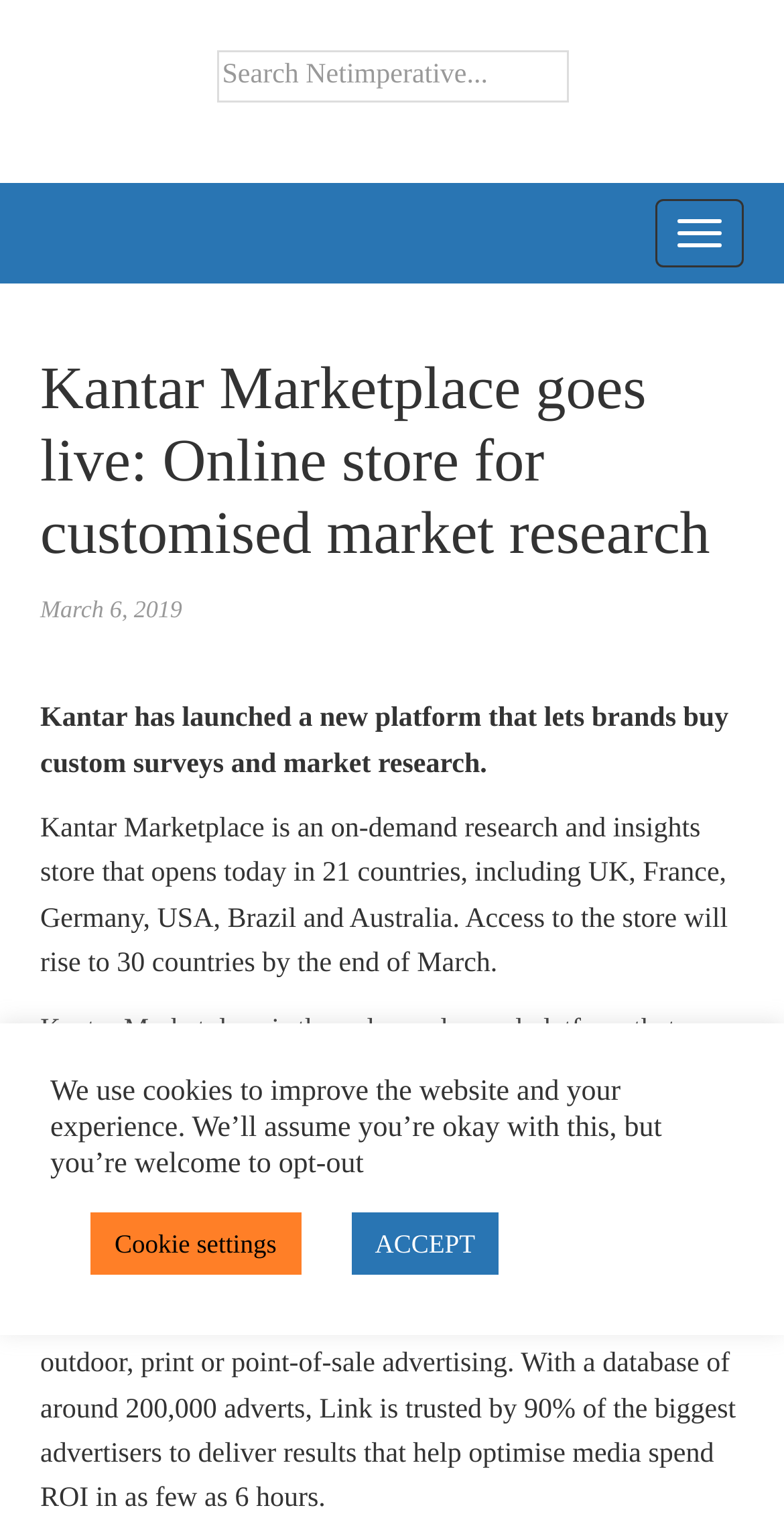Using the format (top-left x, top-left y, bottom-right x, bottom-right y), provide the bounding box coordinates for the described UI element. All values should be floating point numbers between 0 and 1: name="s" placeholder="Search Netimperative..." title="Search for:"

[0.276, 0.033, 0.724, 0.068]